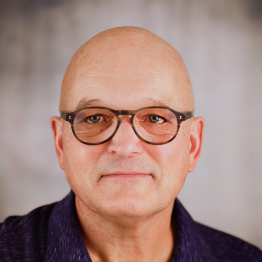Based on the image, please elaborate on the answer to the following question:
What is the man wearing?

According to the caption, the man is dressed in a dark, collared shirt, which adds to his approachable demeanor and creates a warm atmosphere.